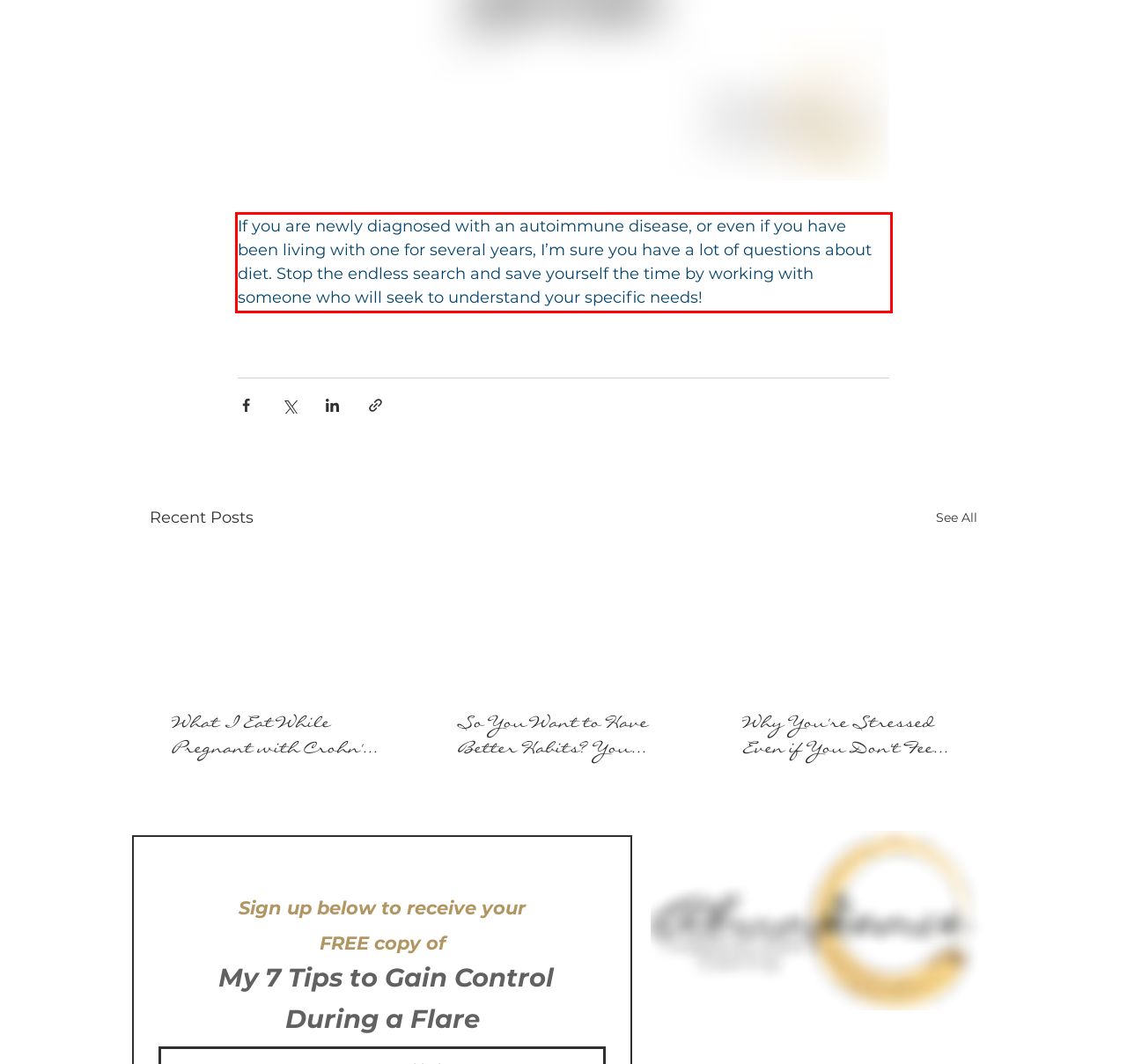Given a screenshot of a webpage containing a red bounding box, perform OCR on the text within this red bounding box and provide the text content.

If you are newly diagnosed with an autoimmune disease, or even if you have been living with one for several years, I’m sure you have a lot of questions about diet. Stop the endless search and save yourself the time by working with someone who will seek to understand your specific needs!